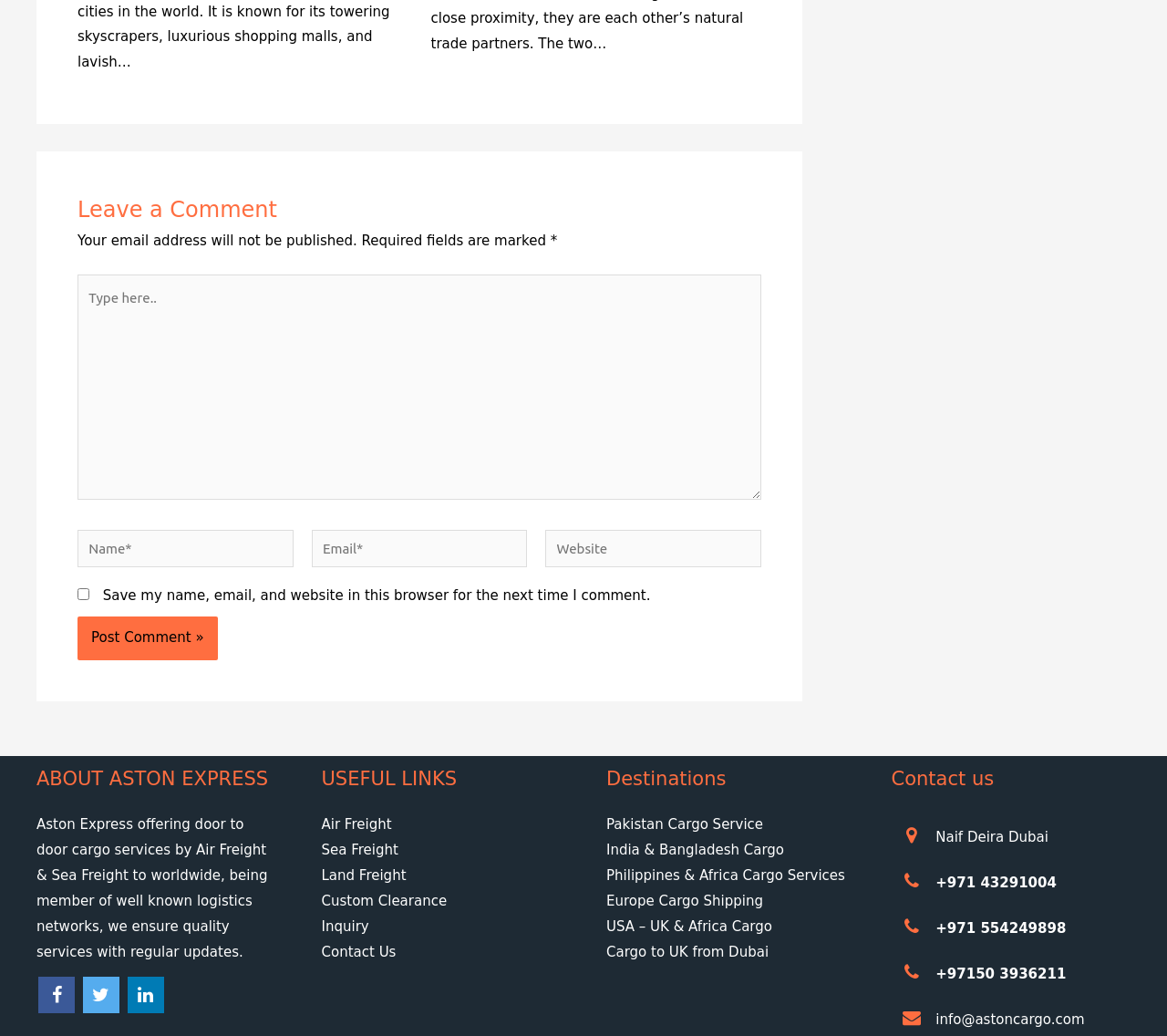Determine the bounding box coordinates of the clickable region to follow the instruction: "Leave a comment".

[0.066, 0.186, 0.652, 0.221]